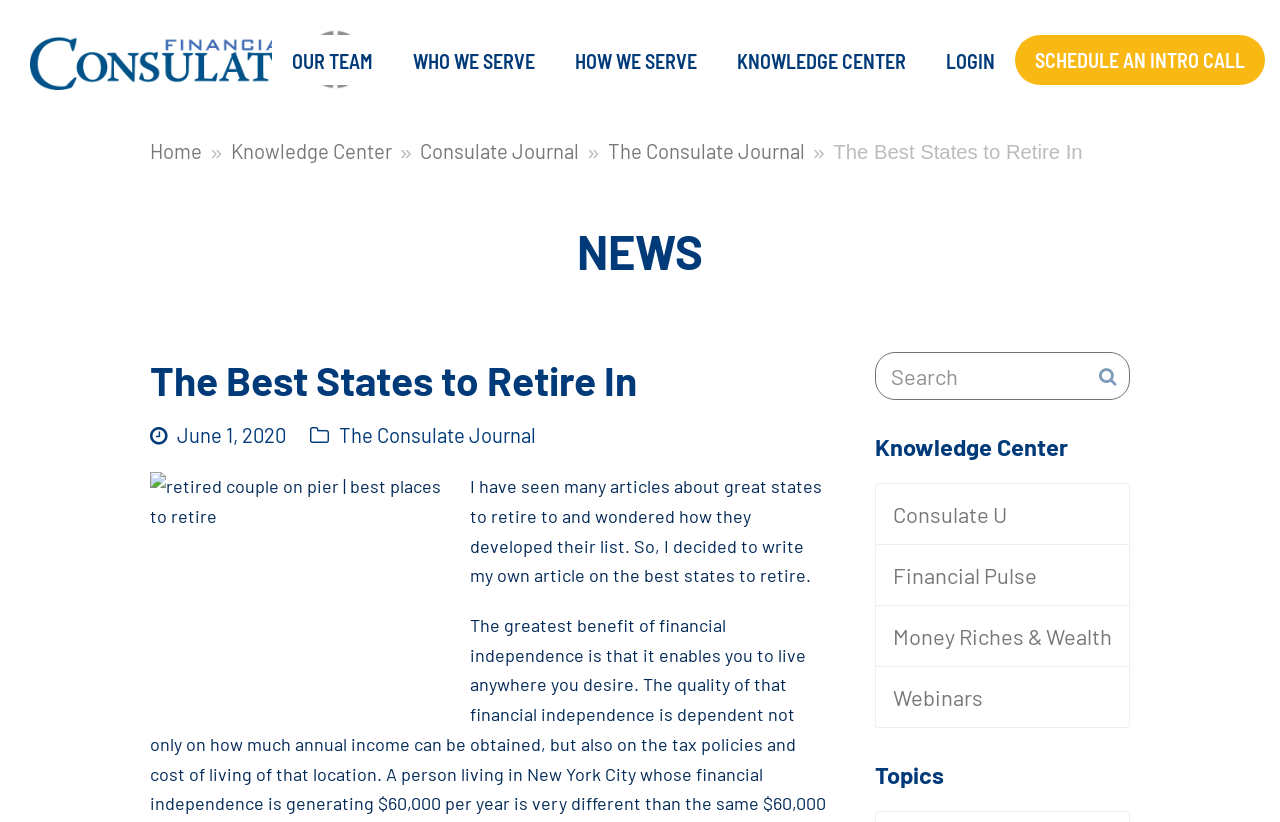Answer the following in one word or a short phrase: 
What is the name of the website?

Financial Consulate